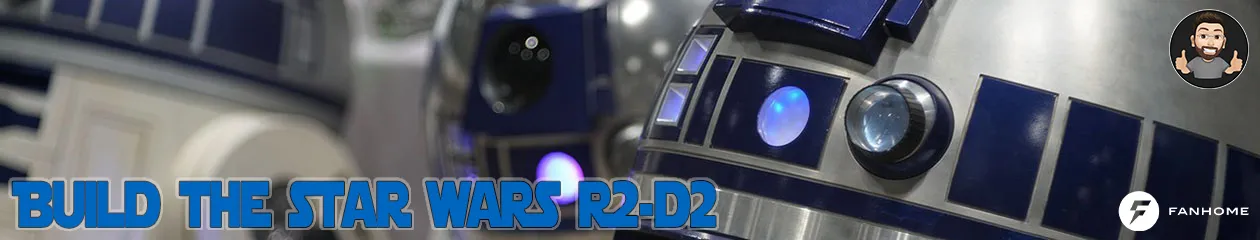Convey all the details present in the image.

In this vibrant image showcasing R2-D2 from the iconic Star Wars franchise, the theme "BUILD THE STAR WARS R2-D2" is prominently displayed in bold blue letters. The design features detailed close-up shots of R2-D2's metallic surface, highlighting its signature blue and silver color scheme. One of R2-D2’s illuminated features can be seen, adding a touch of whimsy and charm. The backdrop suggests a setting conducive to building and crafting, inviting enthusiasts to engage in creating their own version of this beloved droid. Additionally, a small logo for "FANHOME" is visible, indicating the source of this engaging project for fans and builders alike.